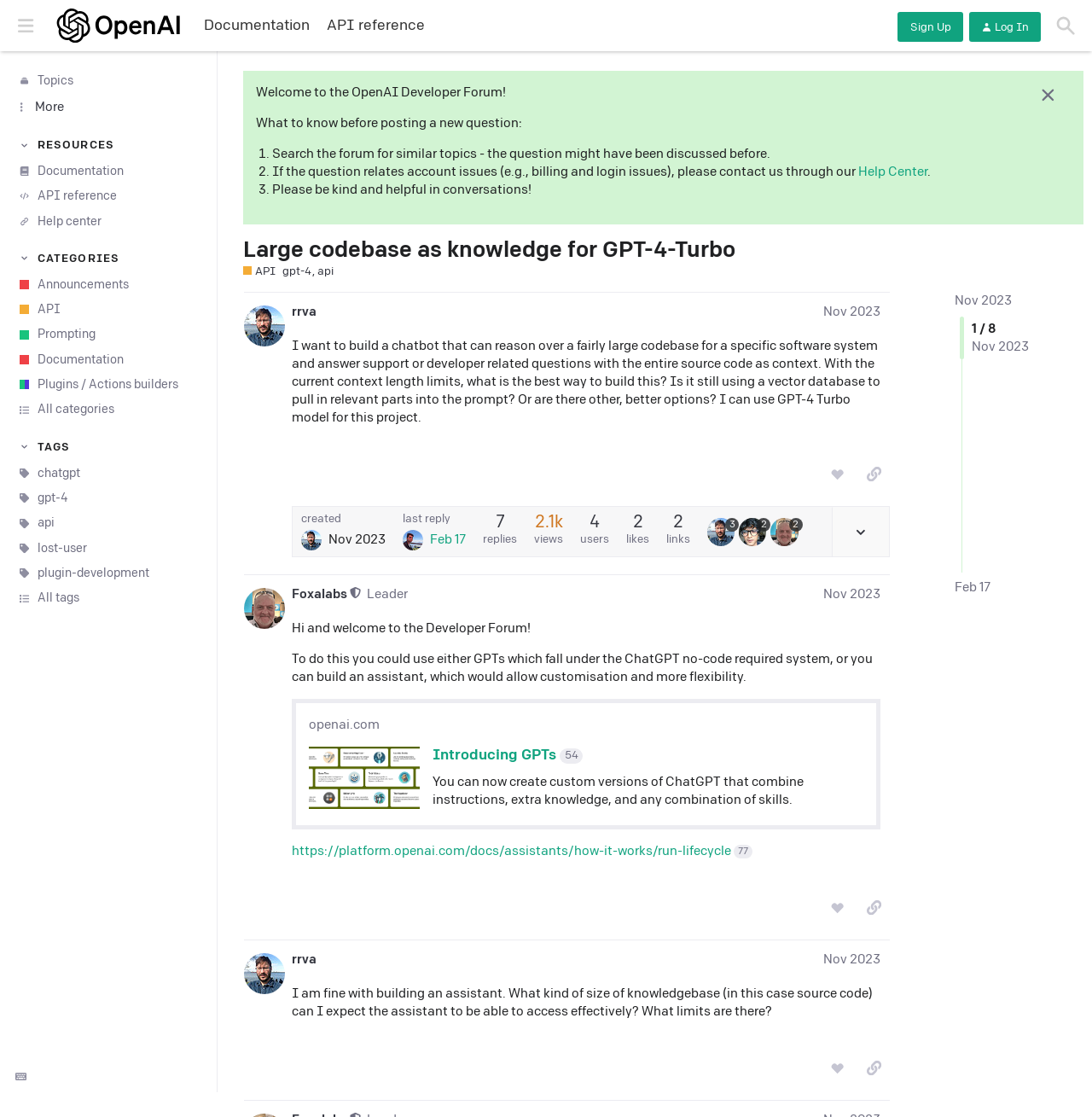Please provide a short answer using a single word or phrase for the question:
What is the topic of the first post?

Large codebase as knowledge for GPT-4-Turbo